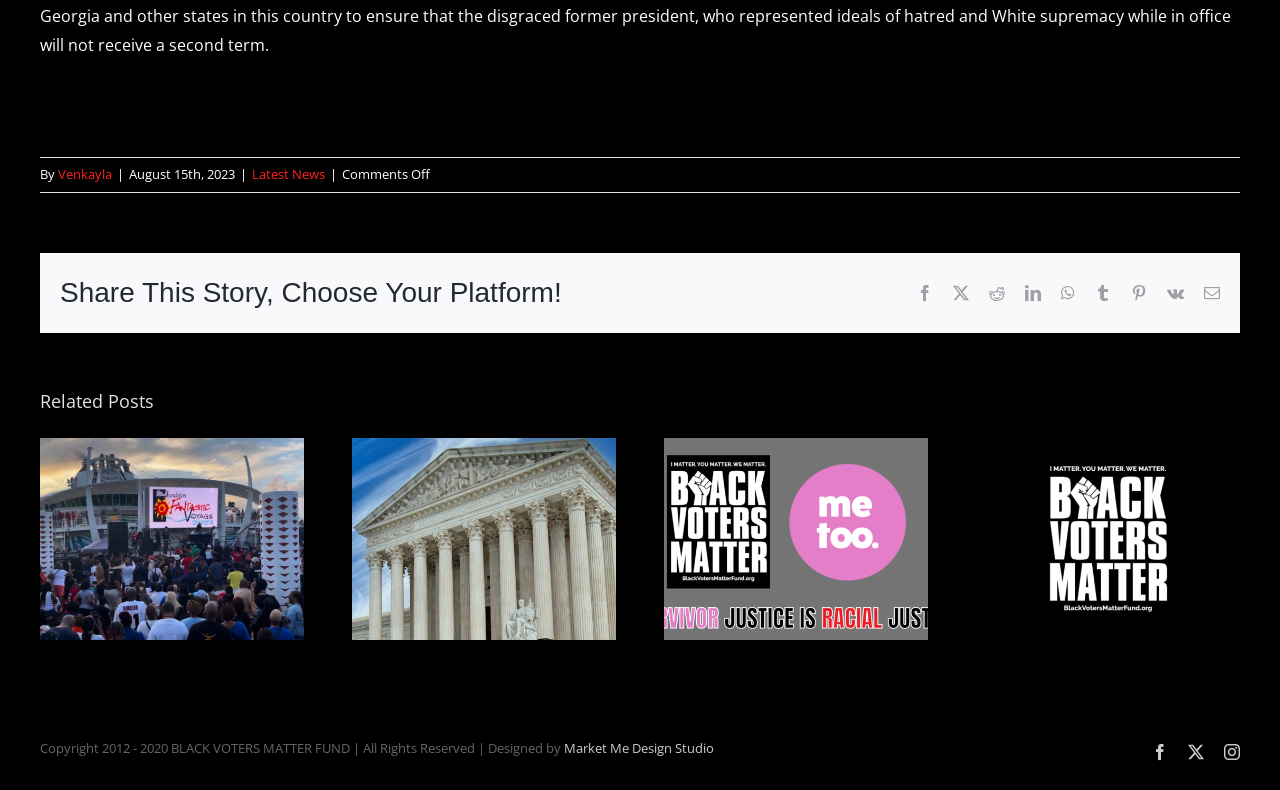What is the date of this article?
Identify the answer in the screenshot and reply with a single word or phrase.

August 15th, 2023